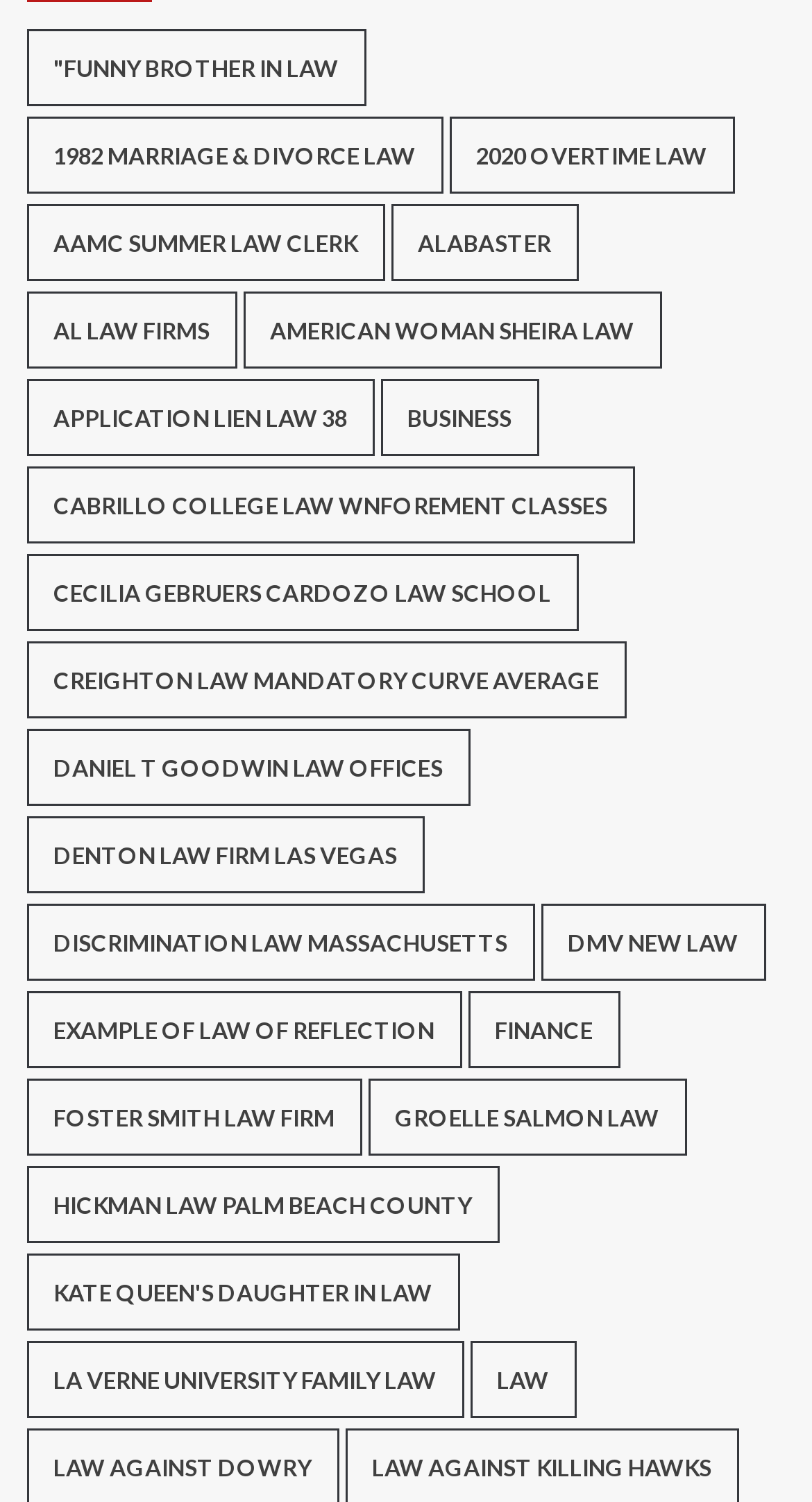Locate the bounding box coordinates of the clickable area to execute the instruction: "Click on 'Funny Brother In Law'". Provide the coordinates as four float numbers between 0 and 1, represented as [left, top, right, bottom].

[0.032, 0.019, 0.45, 0.07]